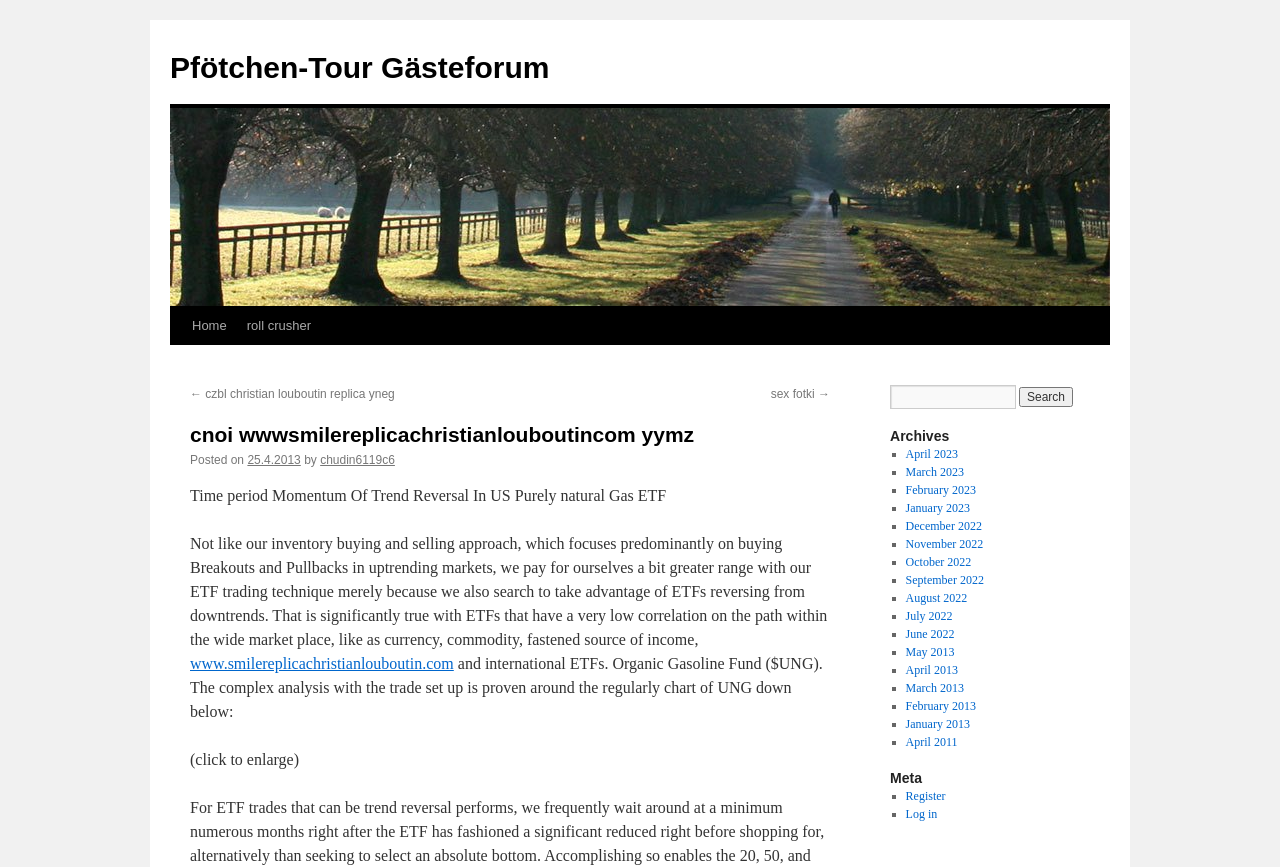Answer the following inquiry with a single word or phrase:
What is the text on the top-left link?

Pfötchen-Tour Gästeforum